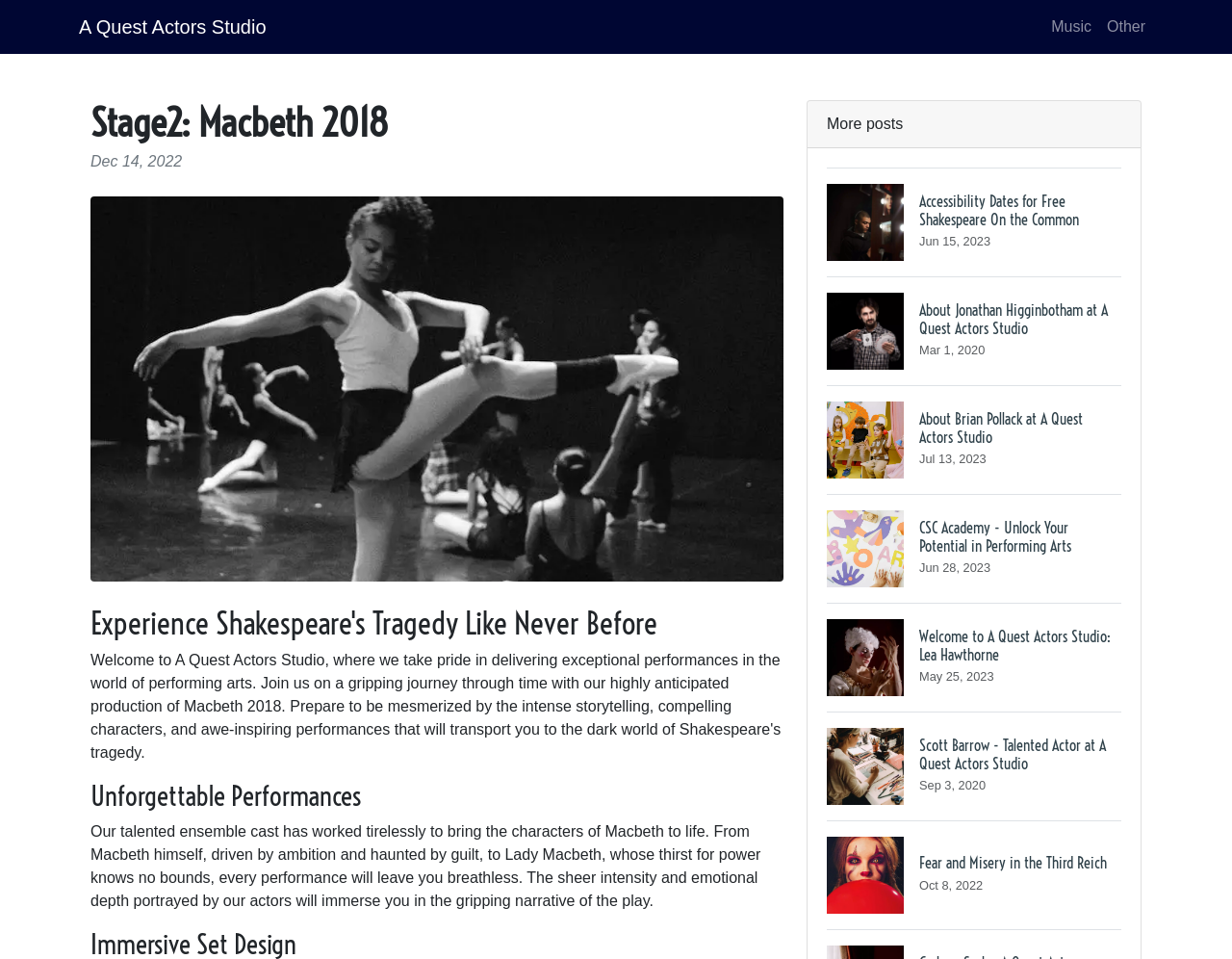Please find and report the bounding box coordinates of the element to click in order to perform the following action: "Check Accessibility Dates for Free Shakespeare On the Common". The coordinates should be expressed as four float numbers between 0 and 1, in the format [left, top, right, bottom].

[0.671, 0.175, 0.91, 0.288]